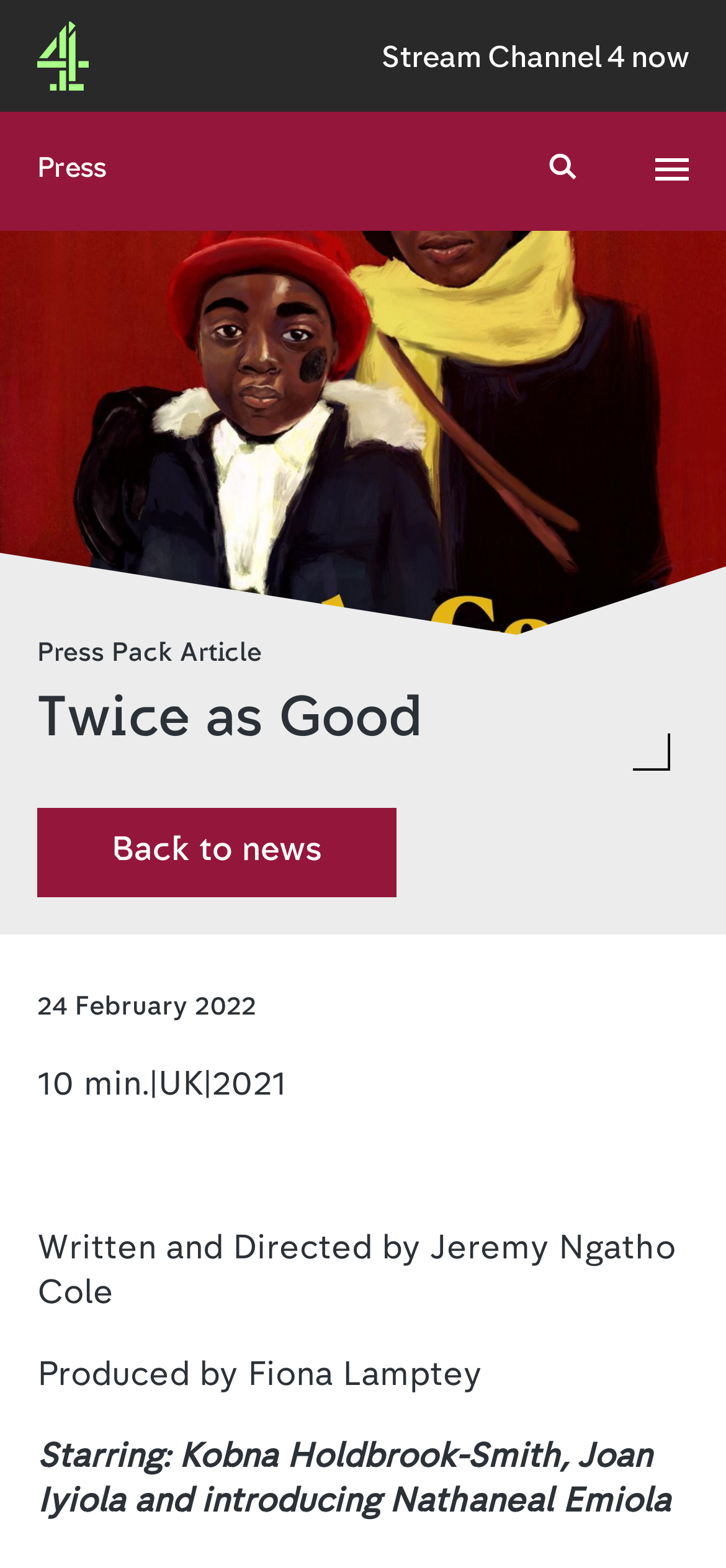Please determine the primary heading and provide its text.

Twice as Good